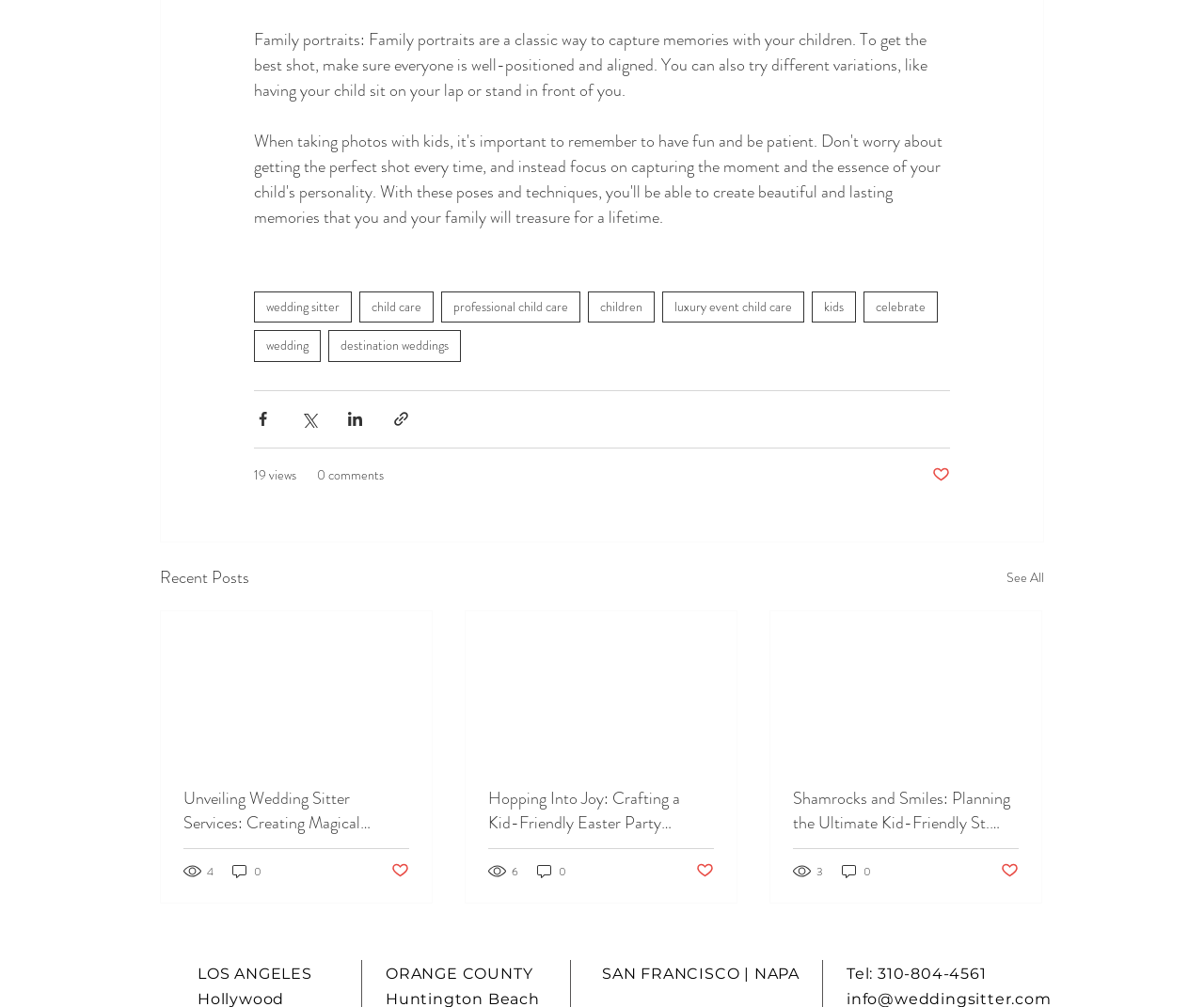Identify and provide the bounding box for the element described by: "professional child care".

[0.366, 0.289, 0.482, 0.321]